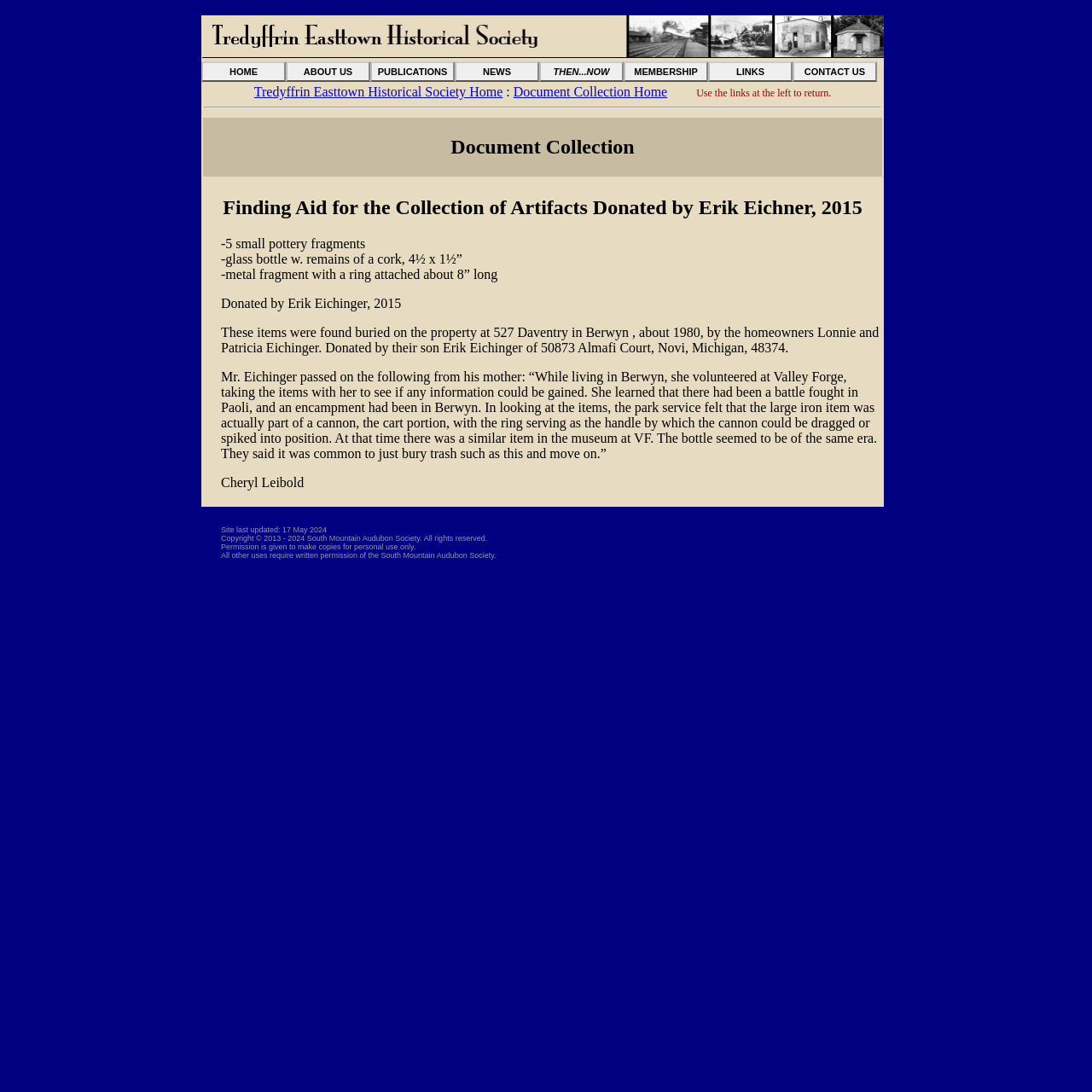Pinpoint the bounding box coordinates of the clickable element to carry out the following instruction: "Click HOME link."

[0.184, 0.056, 0.262, 0.075]